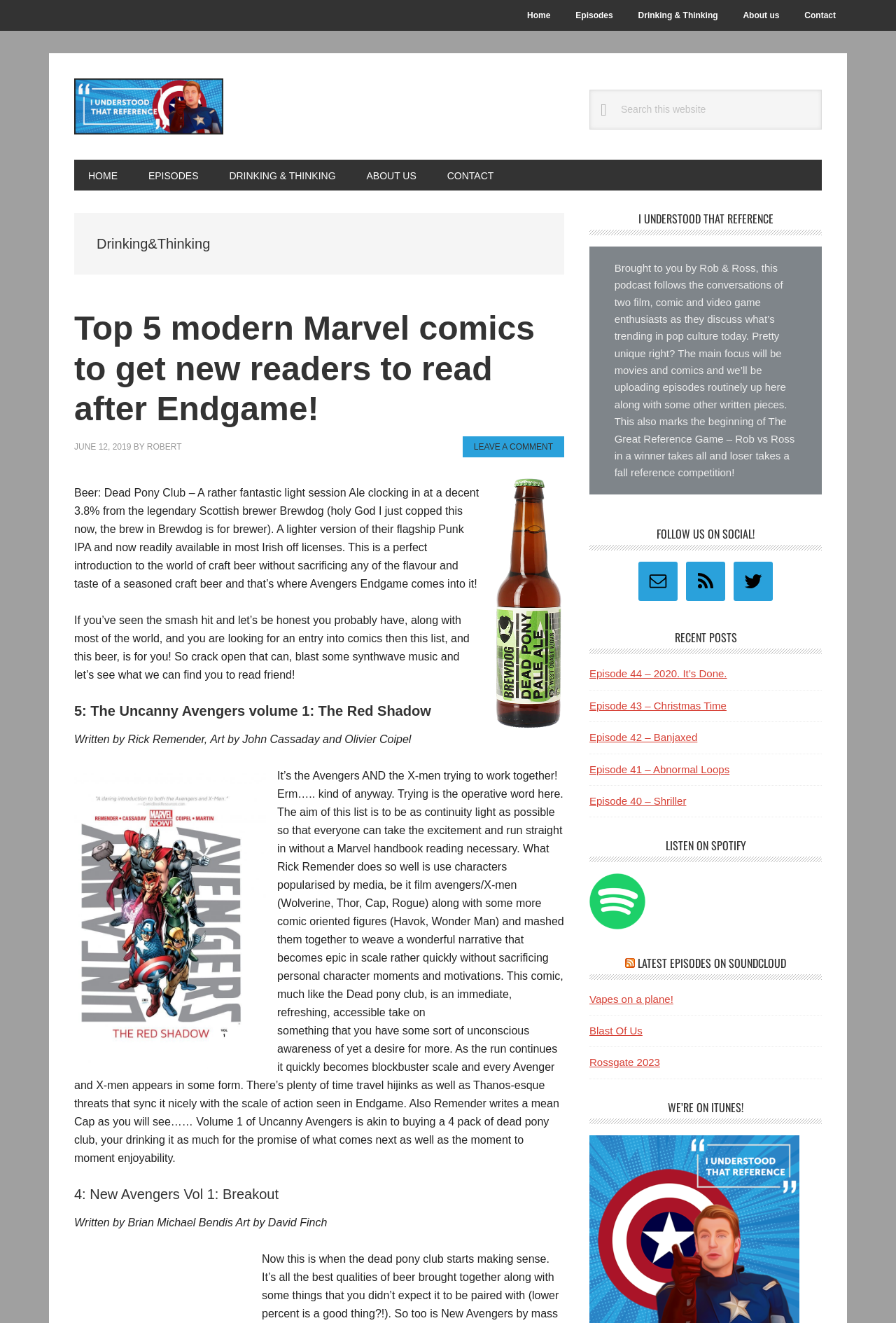Provide a one-word or short-phrase response to the question:
What is the topic of the first article?

Top 5 modern Marvel comics